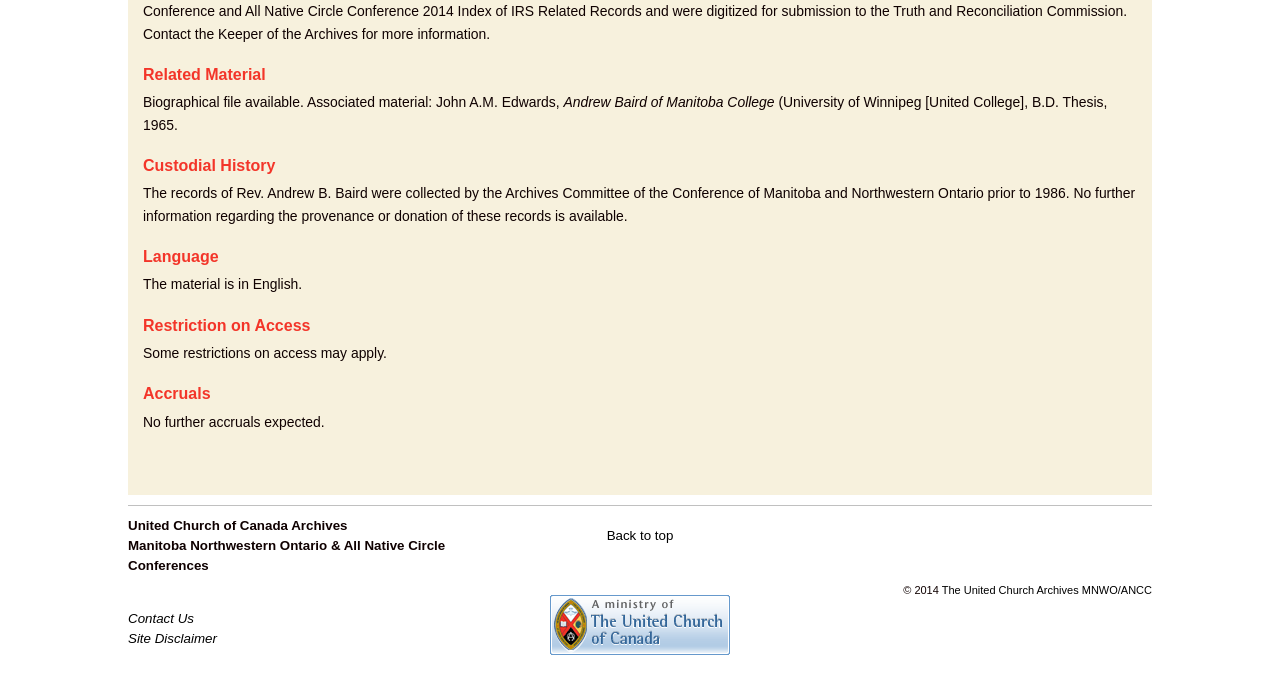Give the bounding box coordinates for this UI element: "Back to top". The coordinates should be four float numbers between 0 and 1, arranged as [left, top, right, bottom].

[0.474, 0.762, 0.526, 0.783]